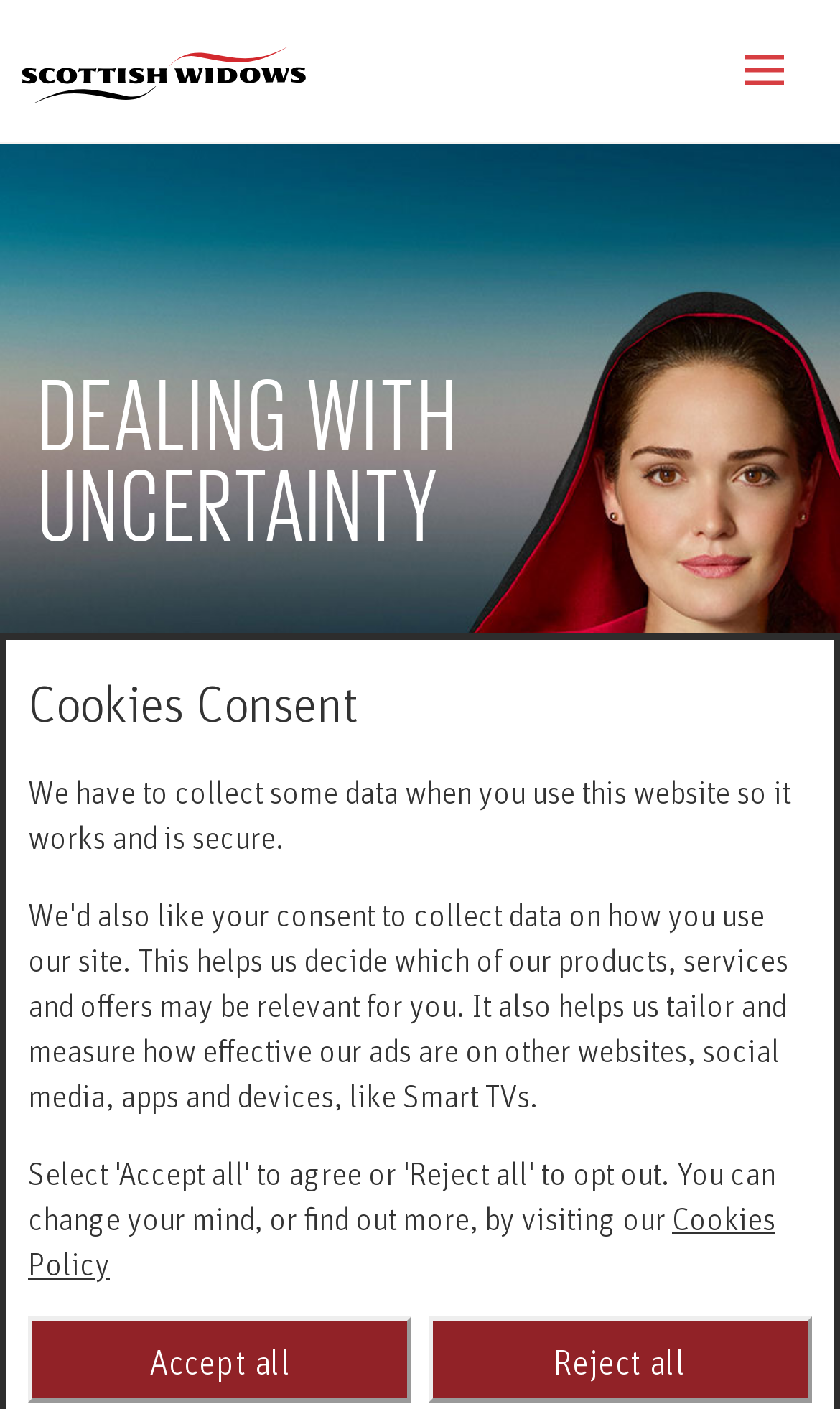Locate the bounding box of the UI element defined by this description: "Cookies Policy". The coordinates should be given as four float numbers between 0 and 1, formatted as [left, top, right, bottom].

[0.033, 0.847, 0.923, 0.911]